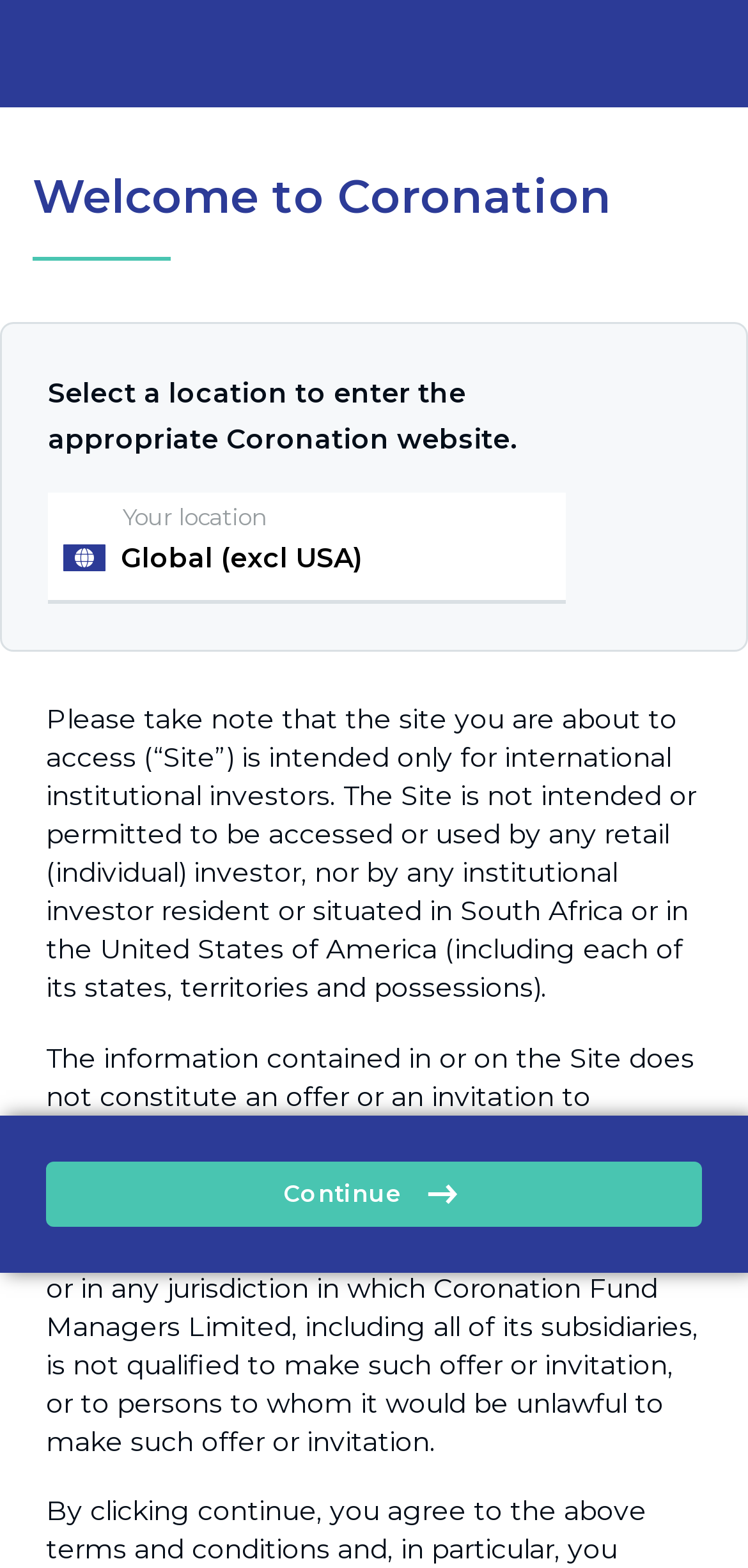Find the bounding box coordinates for the HTML element described in this sentence: "Continue". Provide the coordinates as four float numbers between 0 and 1, in the format [left, top, right, bottom].

[0.062, 0.741, 0.938, 0.782]